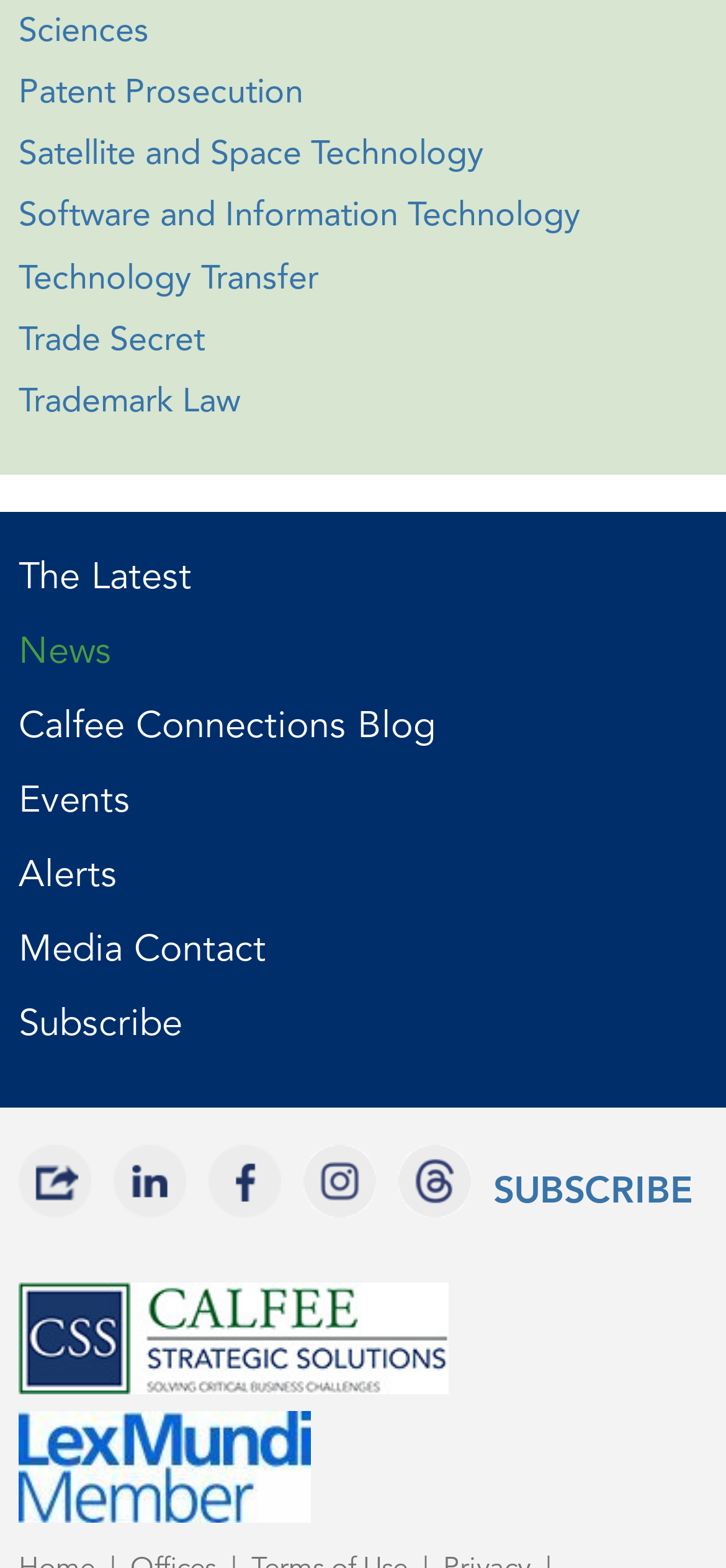Could you locate the bounding box coordinates for the section that should be clicked to accomplish this task: "Visit Patent Prosecution".

[0.026, 0.044, 0.418, 0.071]